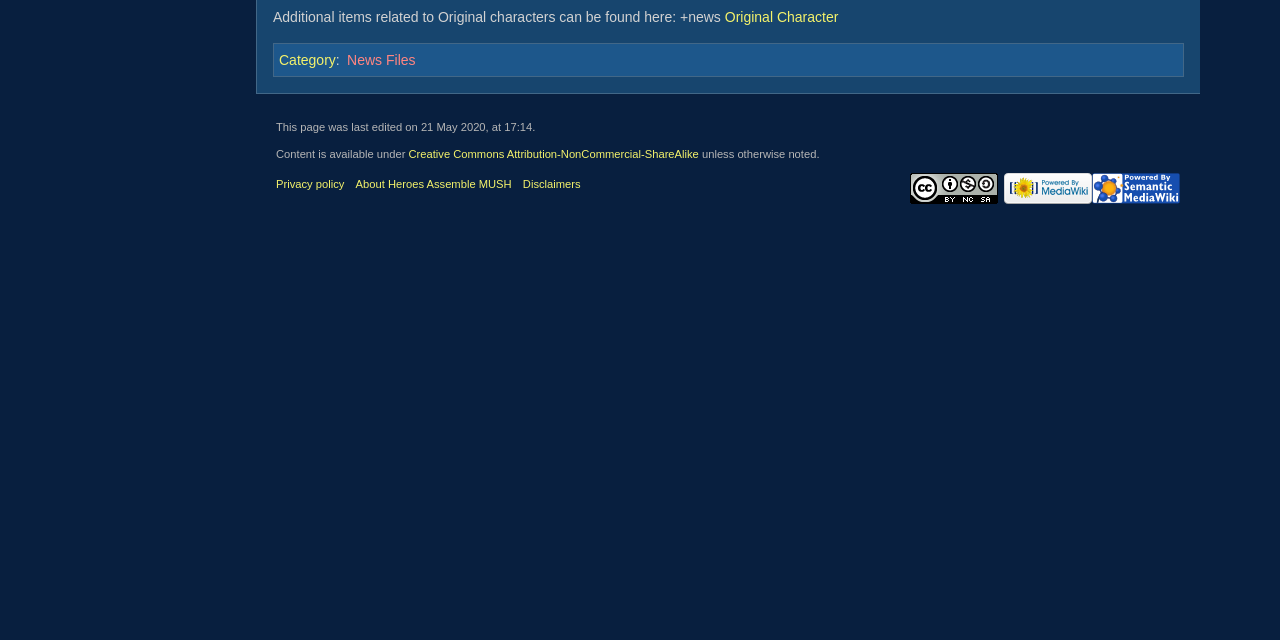Bounding box coordinates are specified in the format (top-left x, top-left y, bottom-right x, bottom-right y). All values are floating point numbers bounded between 0 and 1. Please provide the bounding box coordinate of the region this sentence describes: alt="Powered by Semantic MediaWiki"

[0.853, 0.284, 0.922, 0.303]